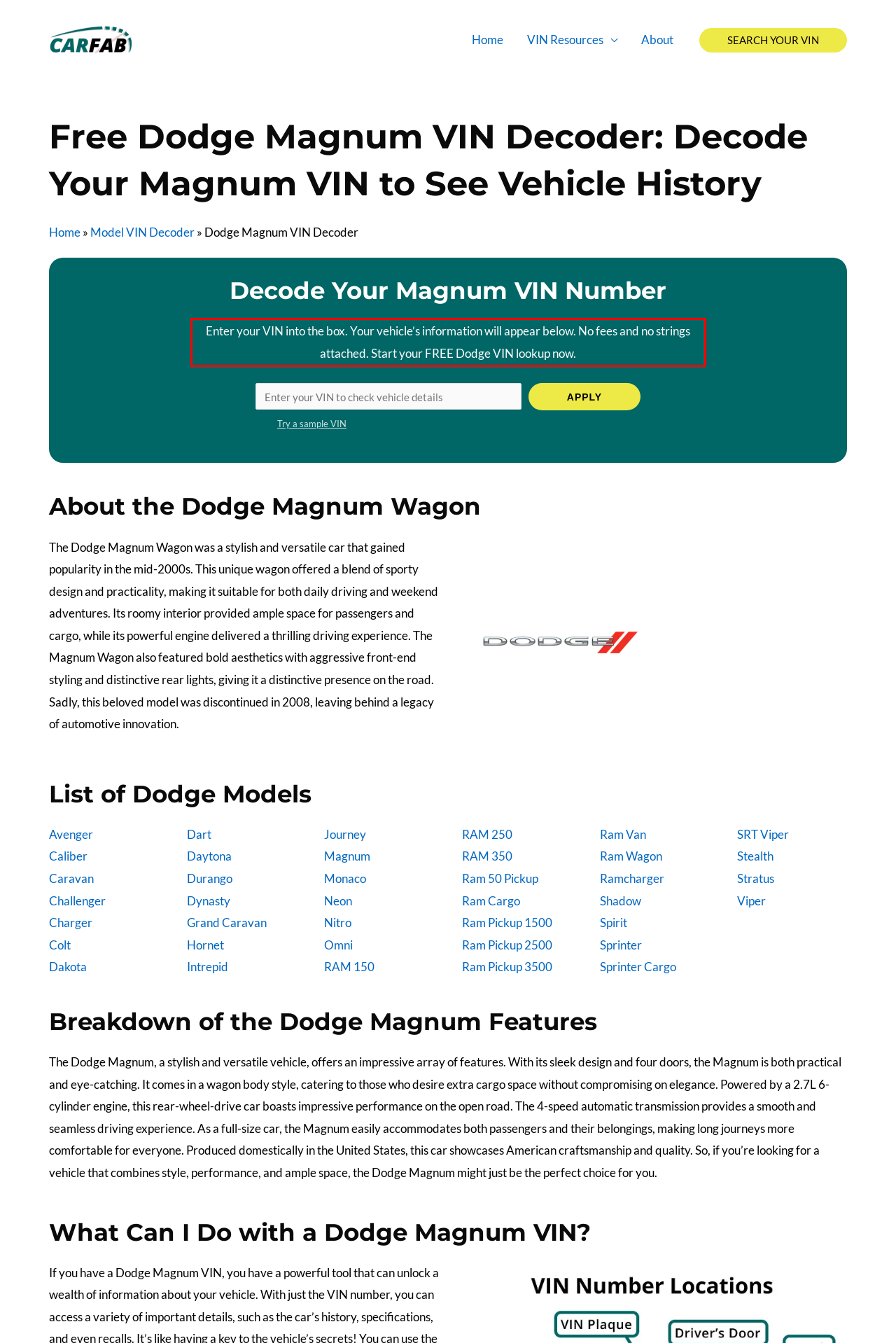Look at the screenshot of the webpage, locate the red rectangle bounding box, and generate the text content that it contains.

Enter your VIN into the box. Your vehicle’s information will appear below. No fees and no strings attached. Start your FREE Dodge VIN lookup now.